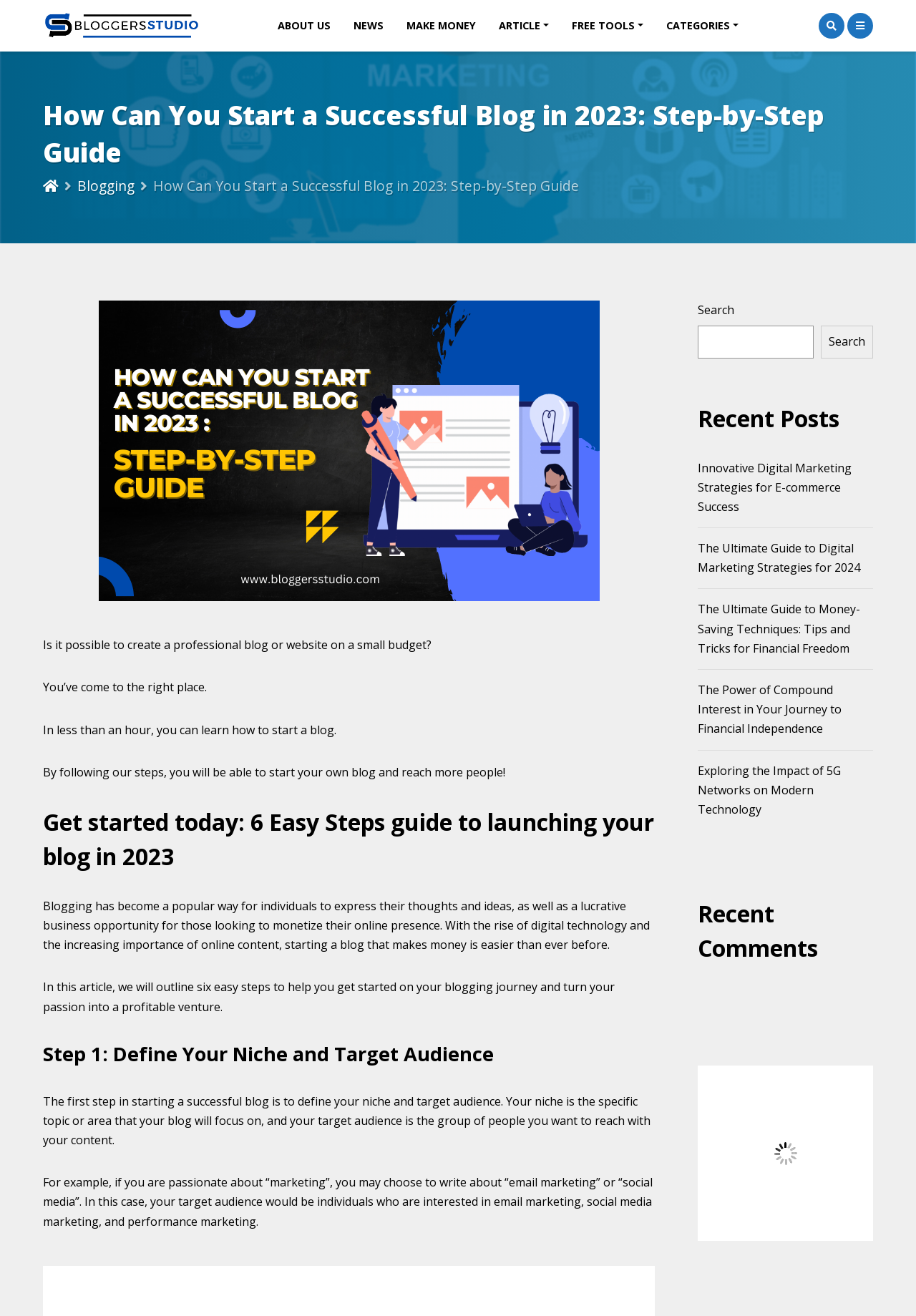Please respond to the question using a single word or phrase:
How many recent posts are listed on the webpage?

5